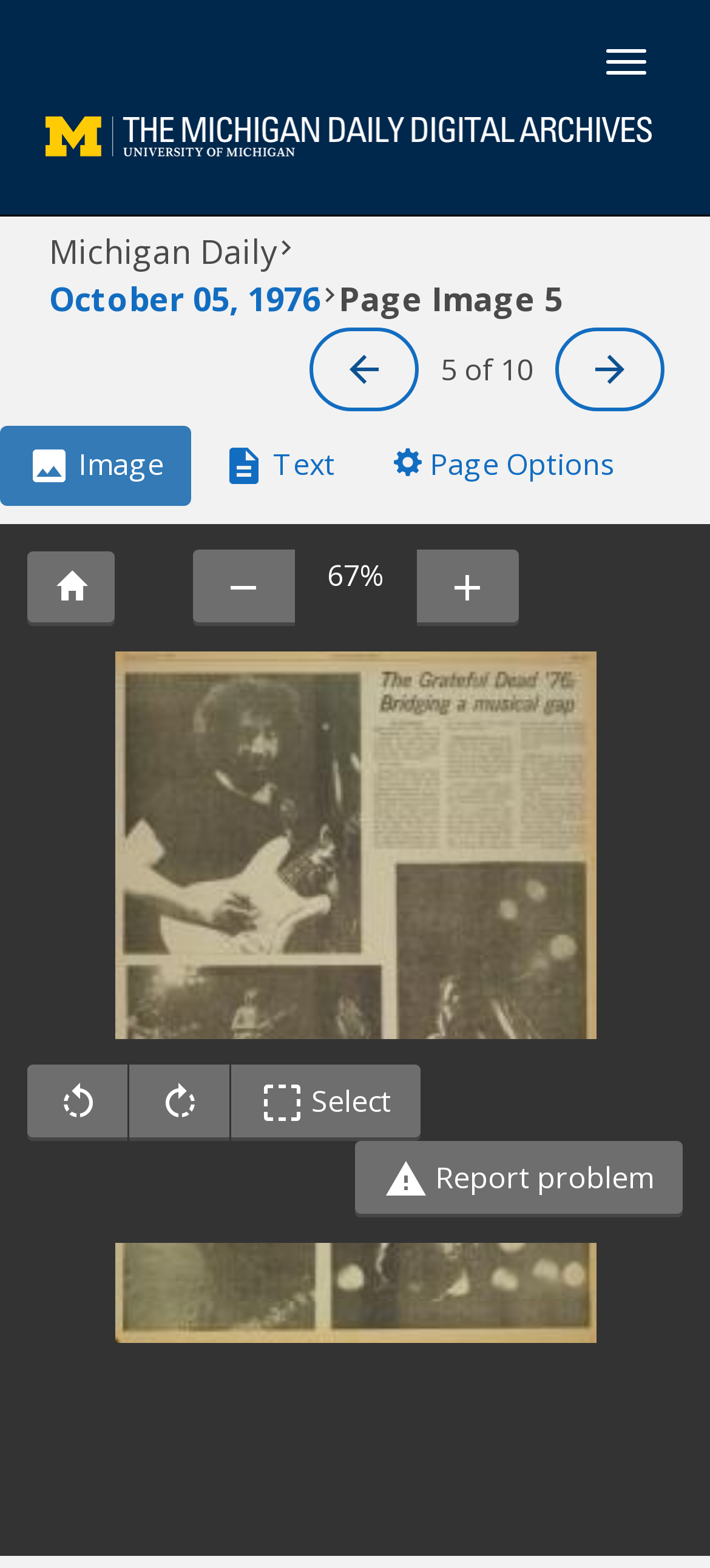Respond to the question with just a single word or phrase: 
What is the current page number?

5